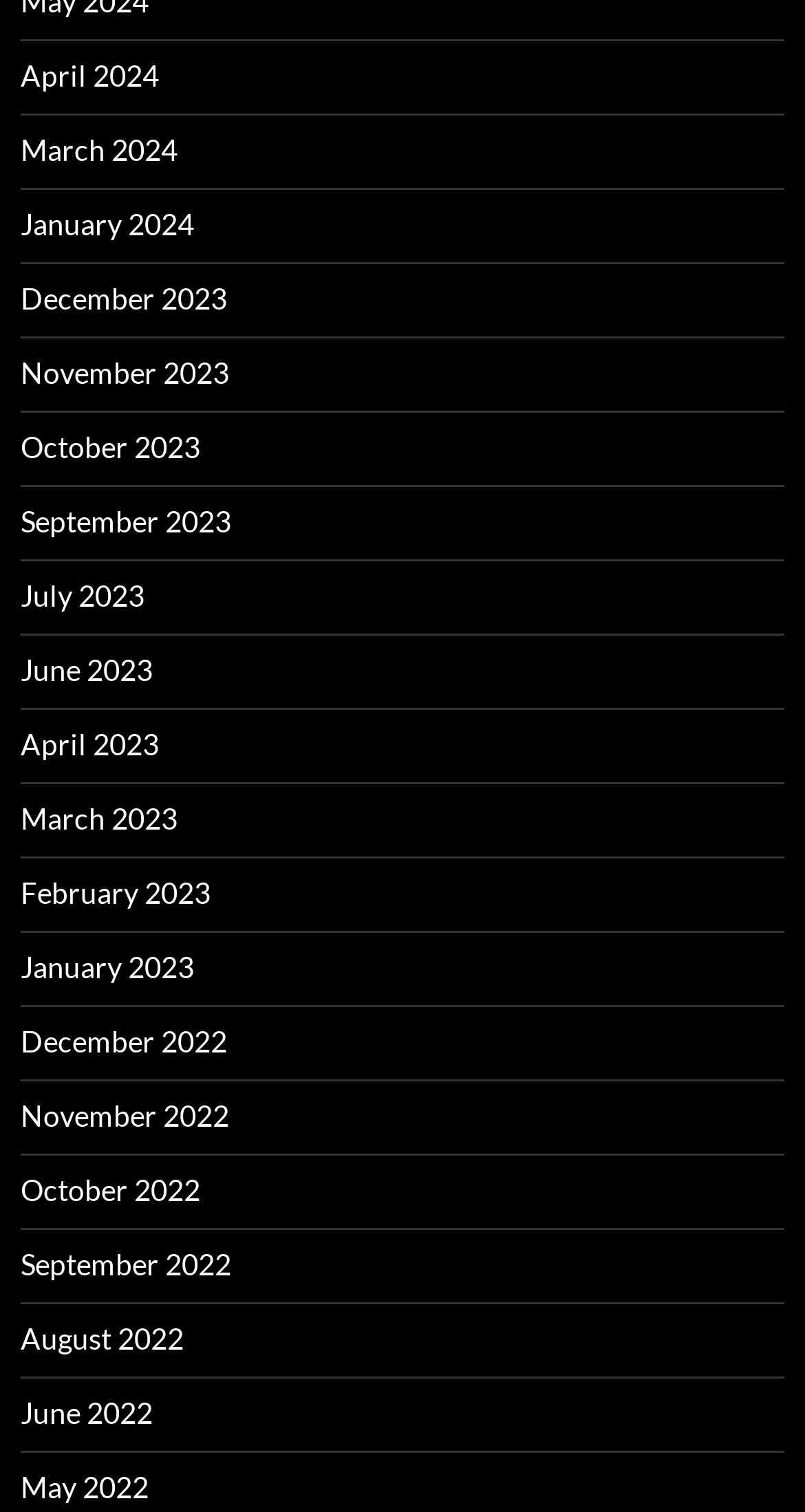Are the months listed in chronological order? Examine the screenshot and reply using just one word or a brief phrase.

Yes